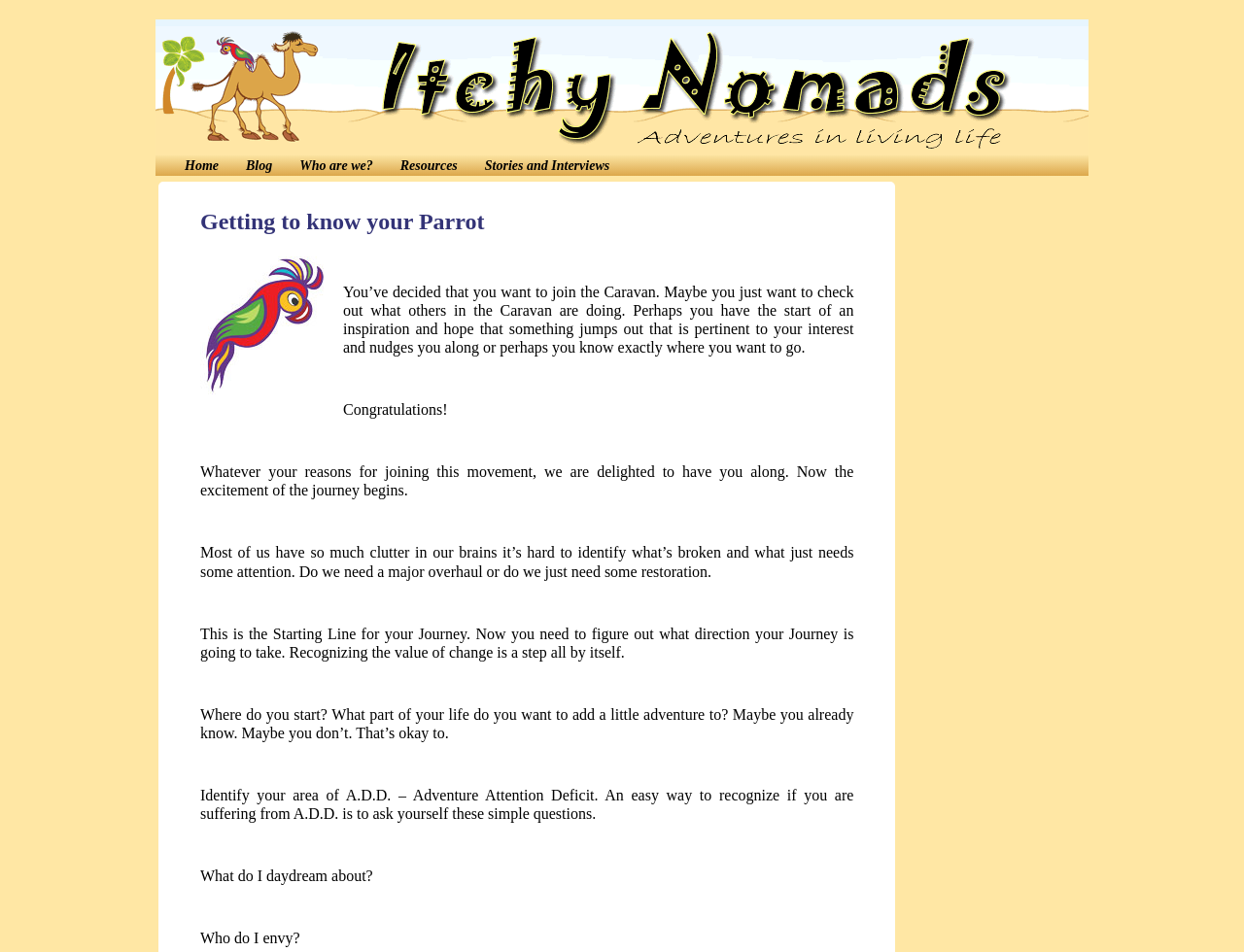From the webpage screenshot, identify the region described by Stories and Interviews. Provide the bounding box coordinates as (top-left x, top-left y, bottom-right x, bottom-right y), with each value being a floating point number between 0 and 1.

[0.379, 0.163, 0.501, 0.185]